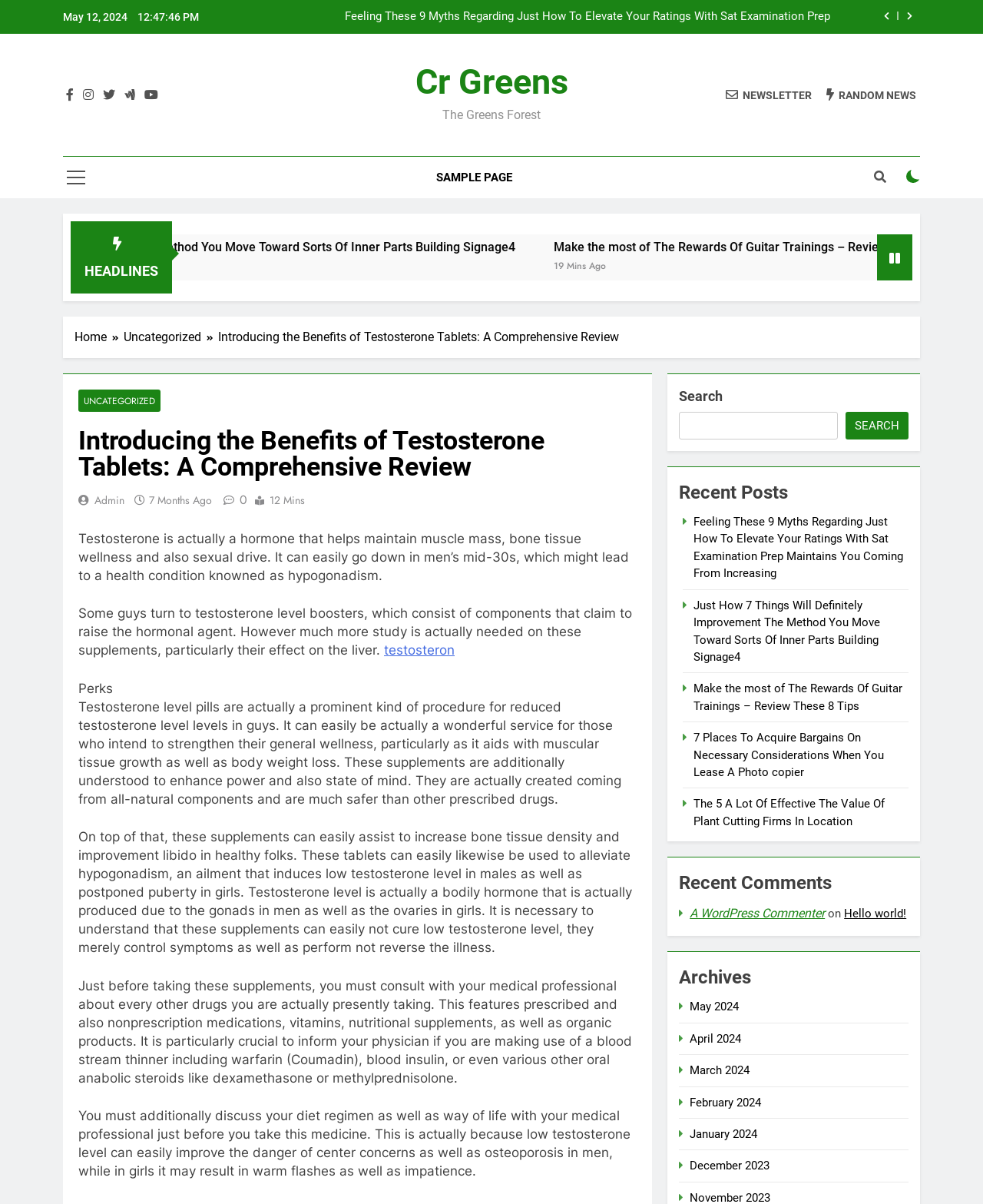Locate the bounding box coordinates of the clickable area to execute the instruction: "View archives". Provide the coordinates as four float numbers between 0 and 1, represented as [left, top, right, bottom].

[0.691, 0.8, 0.924, 0.823]